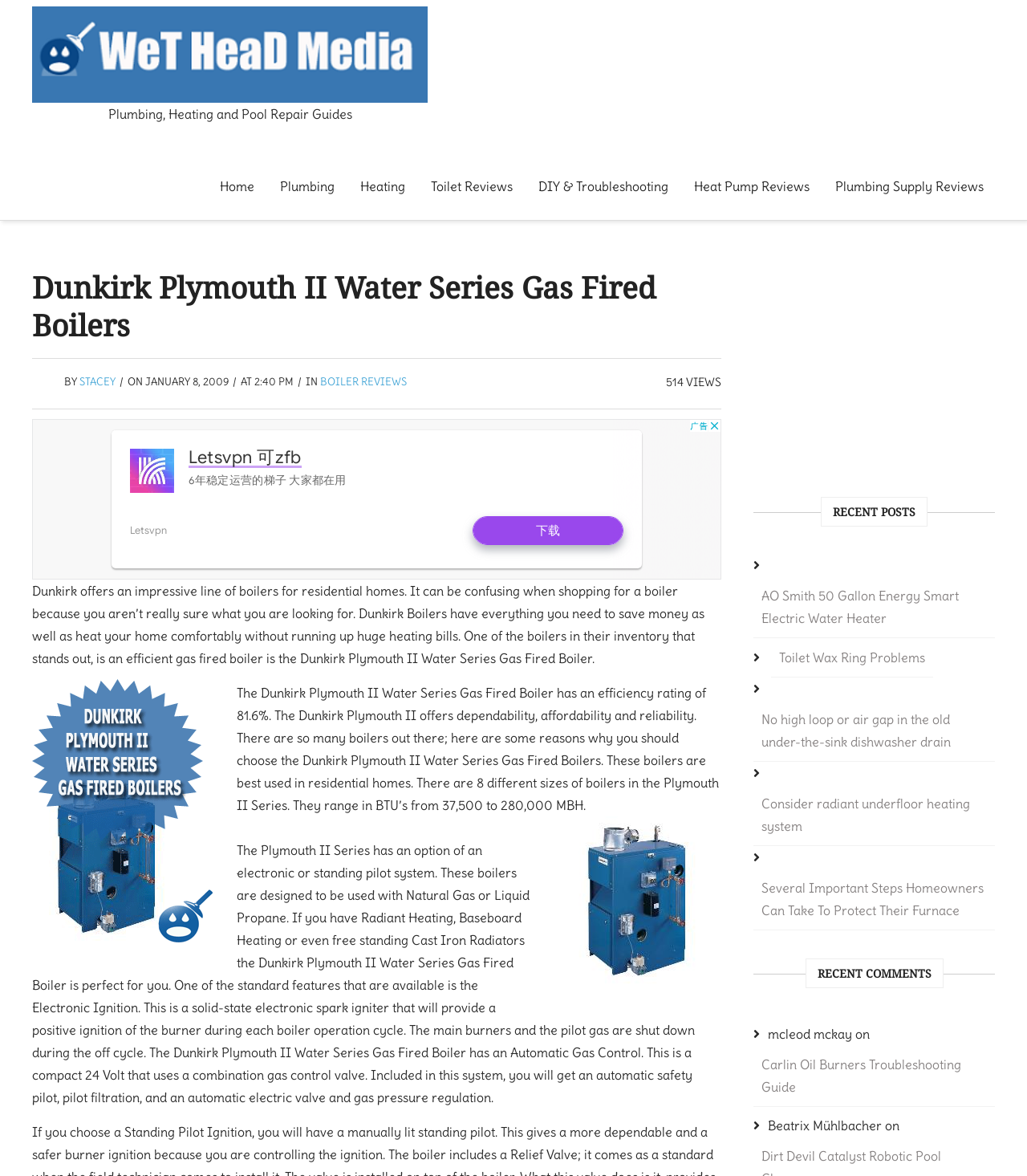How many recent posts are listed on the webpage?
Refer to the image and provide a one-word or short phrase answer.

5